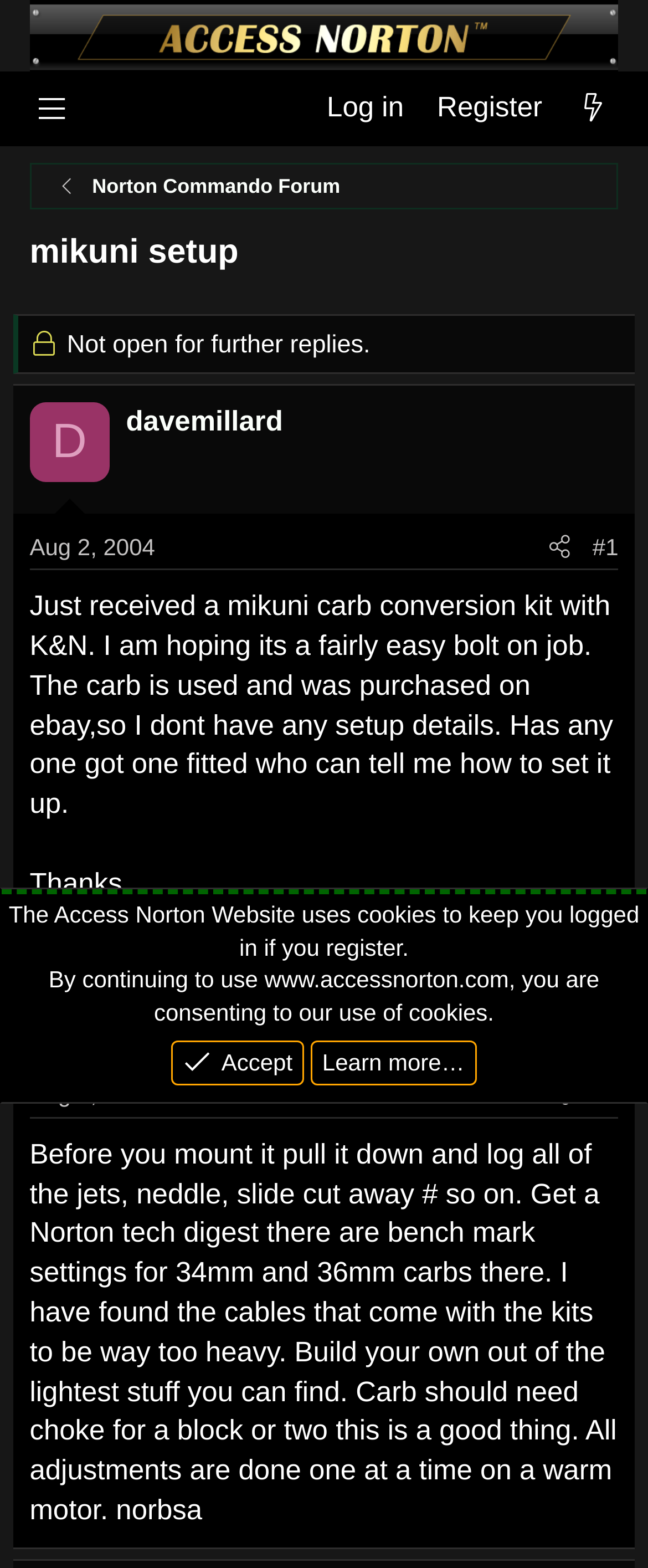Find the bounding box coordinates of the clickable area that will achieve the following instruction: "Share the post dated 'Aug 2, 2004'".

[0.83, 0.336, 0.896, 0.363]